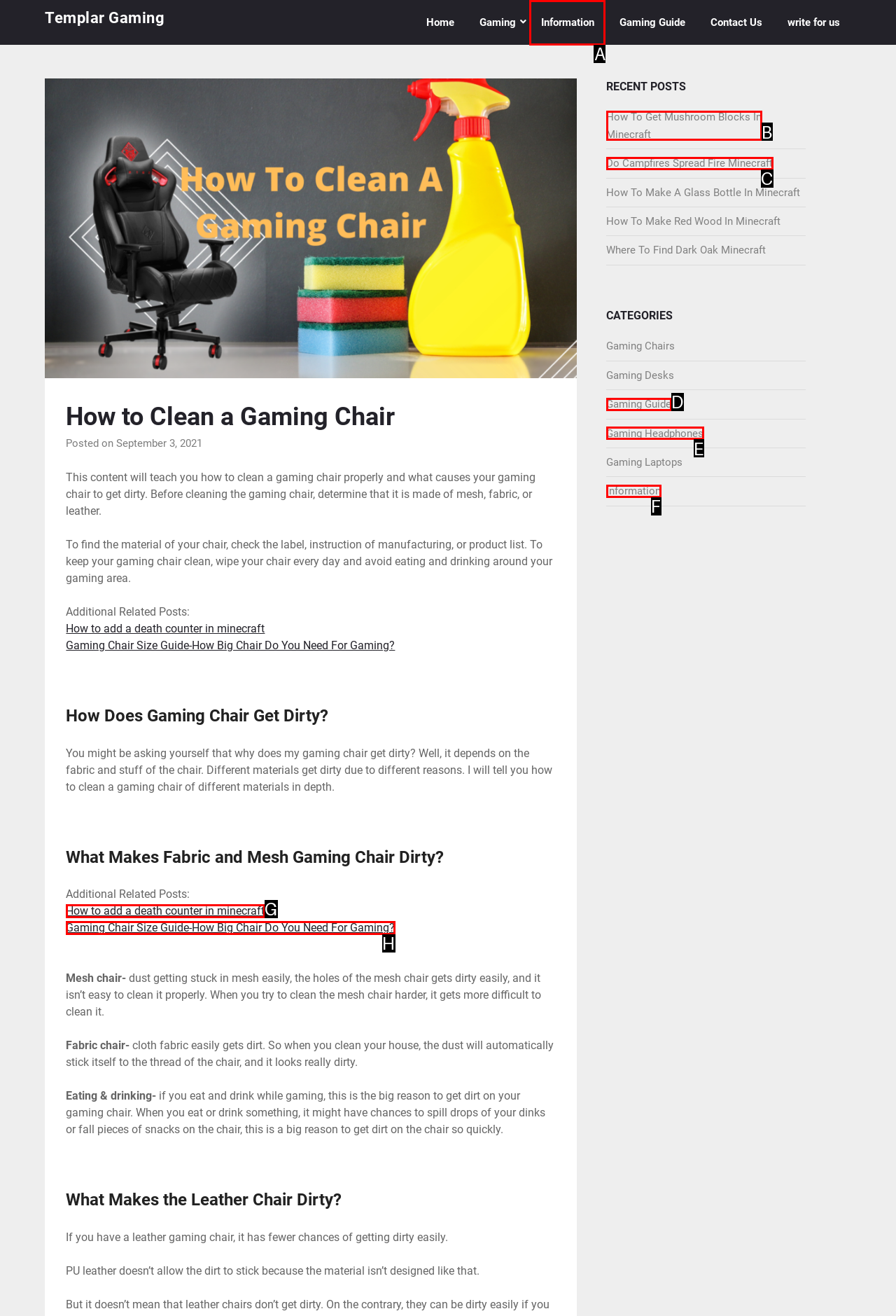Match the following description to a UI element: Information
Provide the letter of the matching option directly.

A